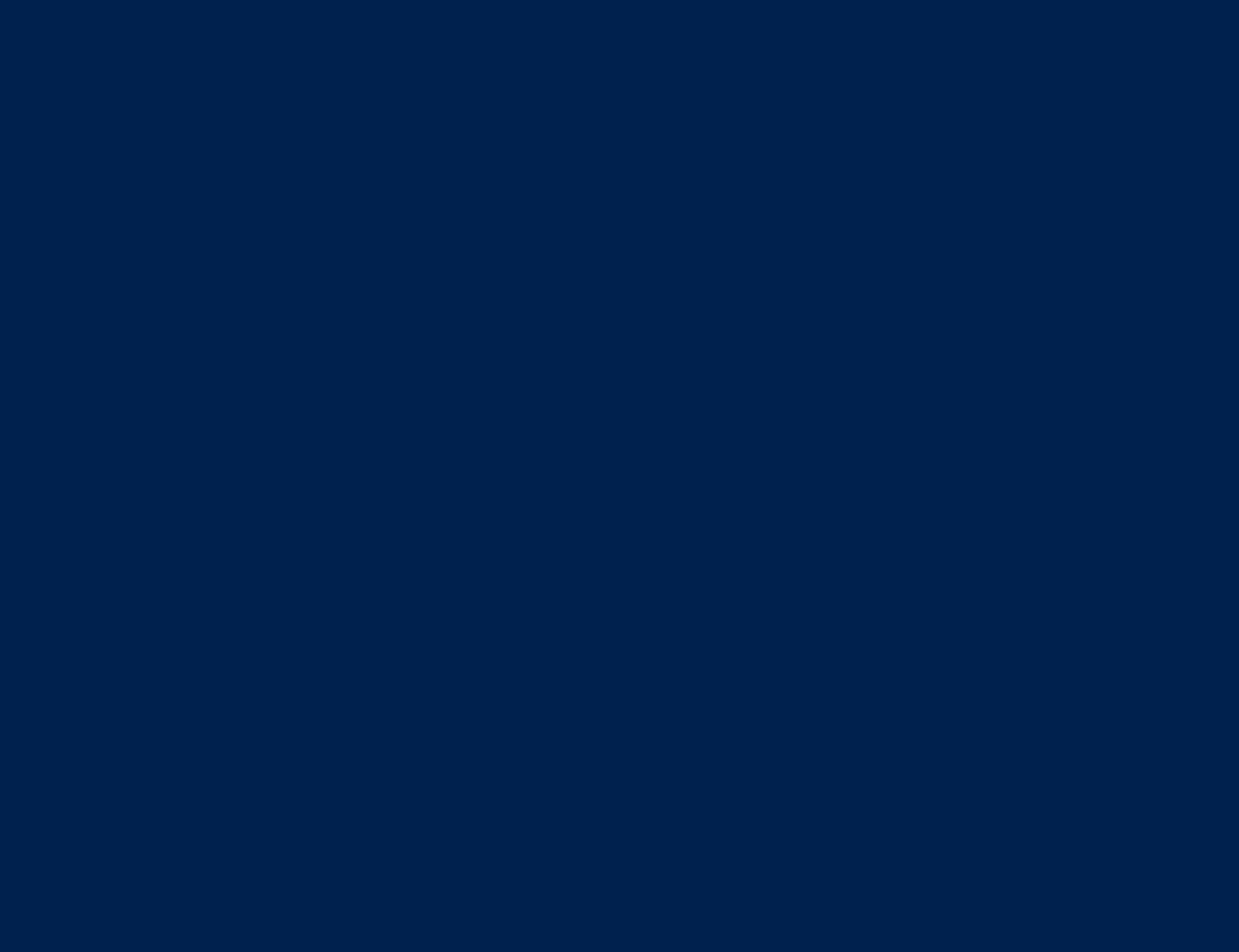Please provide a comprehensive answer to the question based on the screenshot: What is the last engagement about?

I looked at the last engagement listed on the webpage and found it to be '8ème Engagement – Aménager les Conditions d’Une justice équitable et la Sécurité pour tous.' located at [0.516, 0.839, 0.719, 0.92] and [0.758, 0.862, 0.961, 0.943] coordinates.